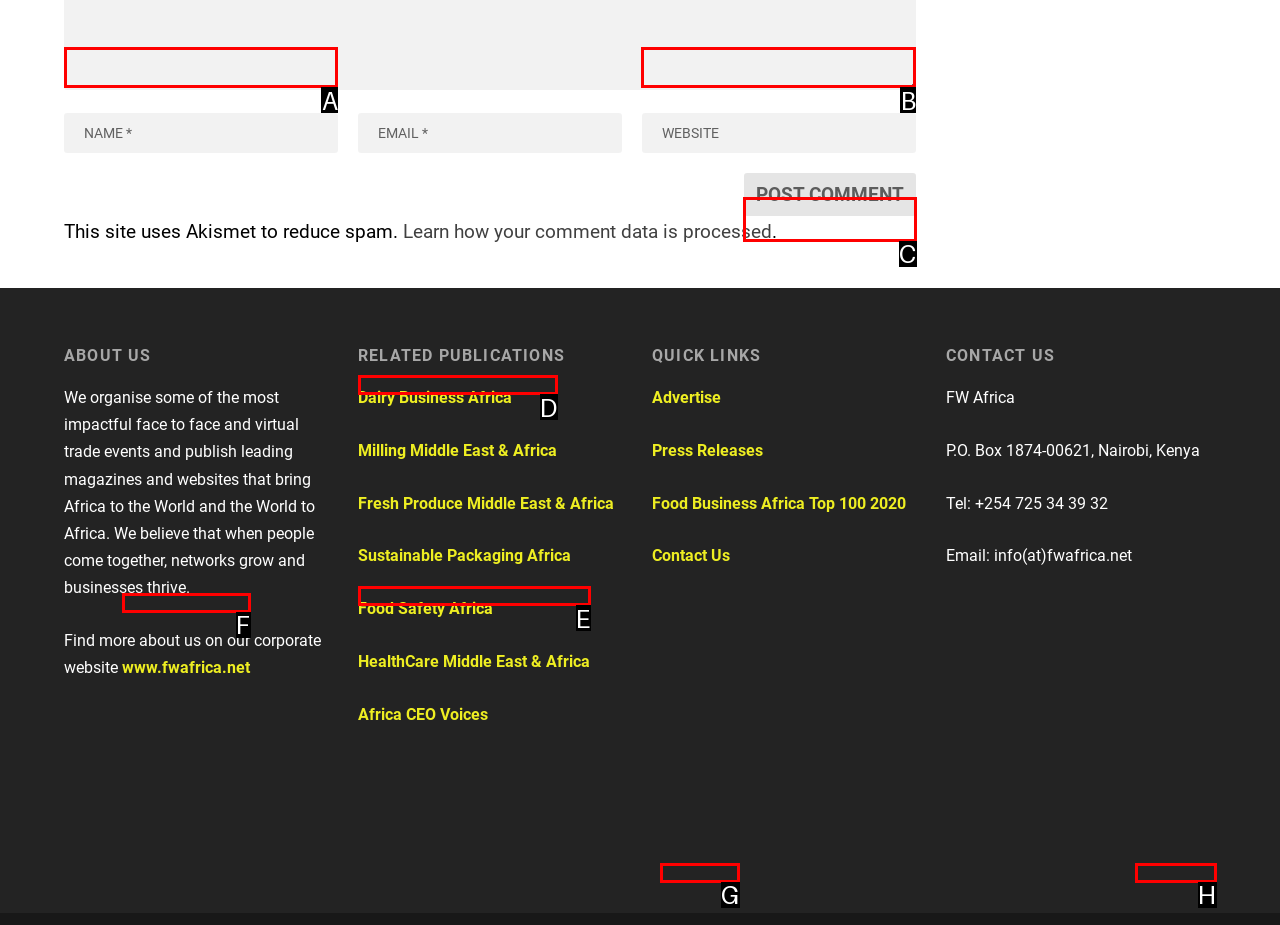Specify the letter of the UI element that should be clicked to achieve the following: Post a comment
Provide the corresponding letter from the choices given.

C